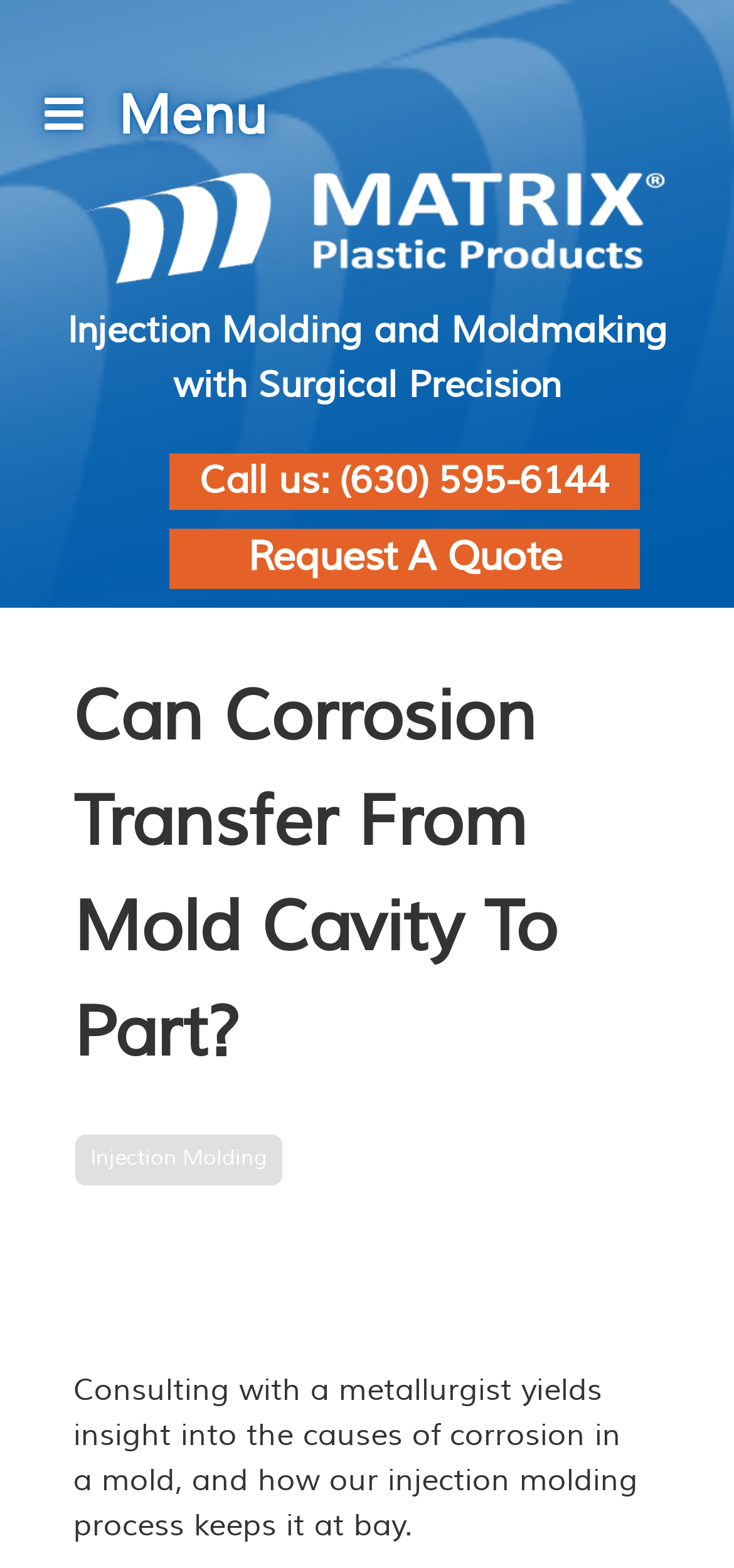Please determine the bounding box coordinates for the element with the description: "Request A Quote".

[0.337, 0.34, 0.765, 0.372]